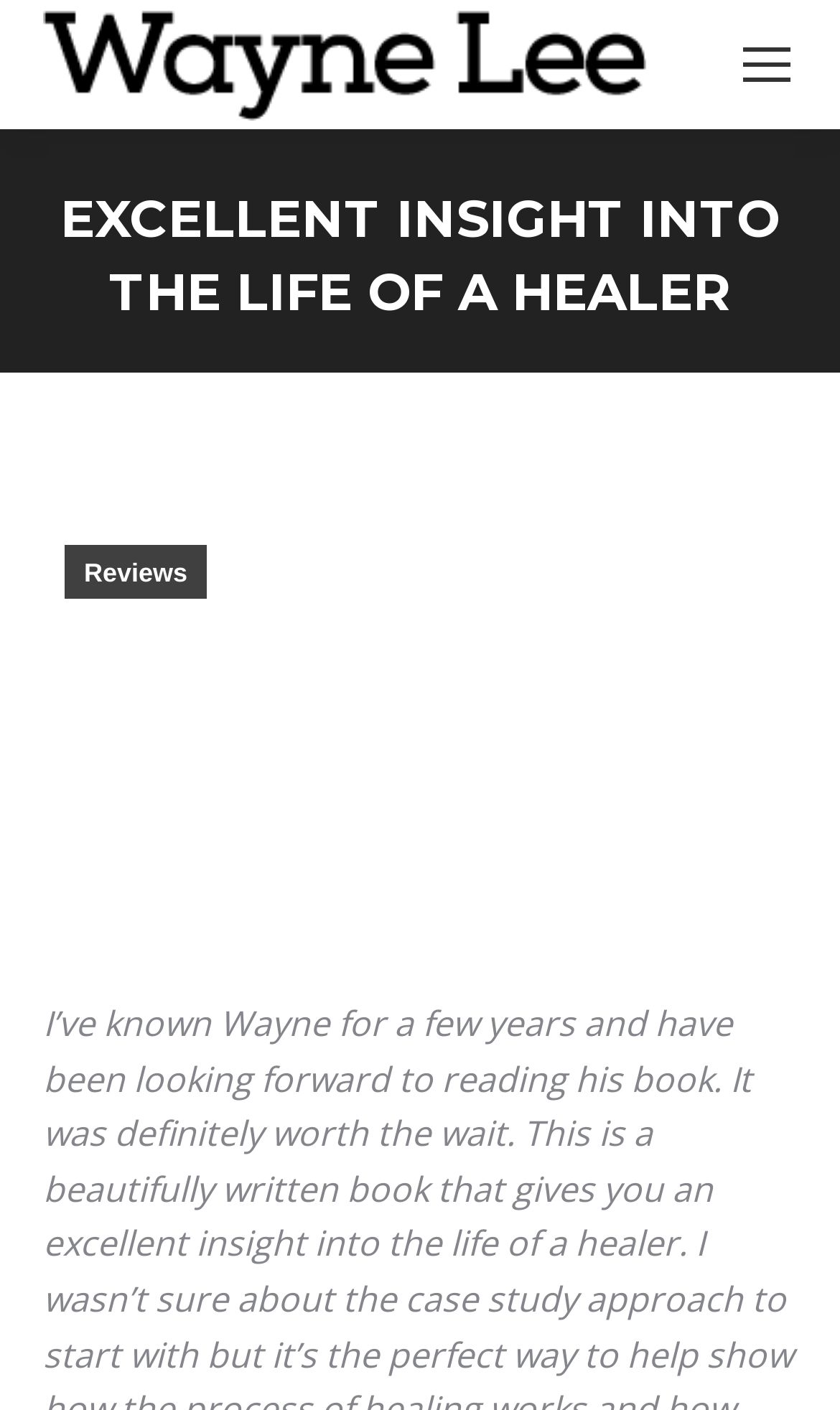Identify and provide the bounding box coordinates of the UI element described: "alt="UTCIS Logo"". The coordinates should be formatted as [left, top, right, bottom], with each number being a float between 0 and 1.

None